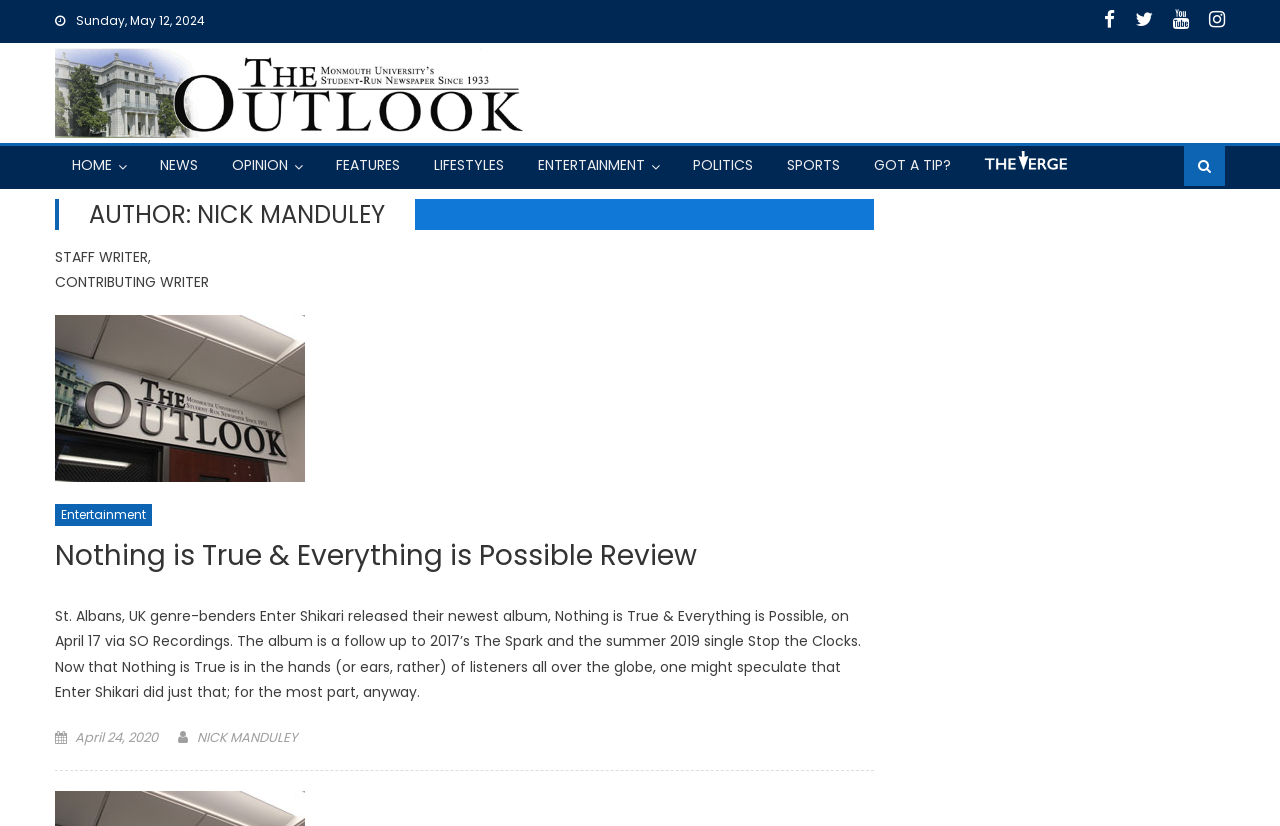What is the author's name?
Based on the image, give a concise answer in the form of a single word or short phrase.

NICK MANDULEY